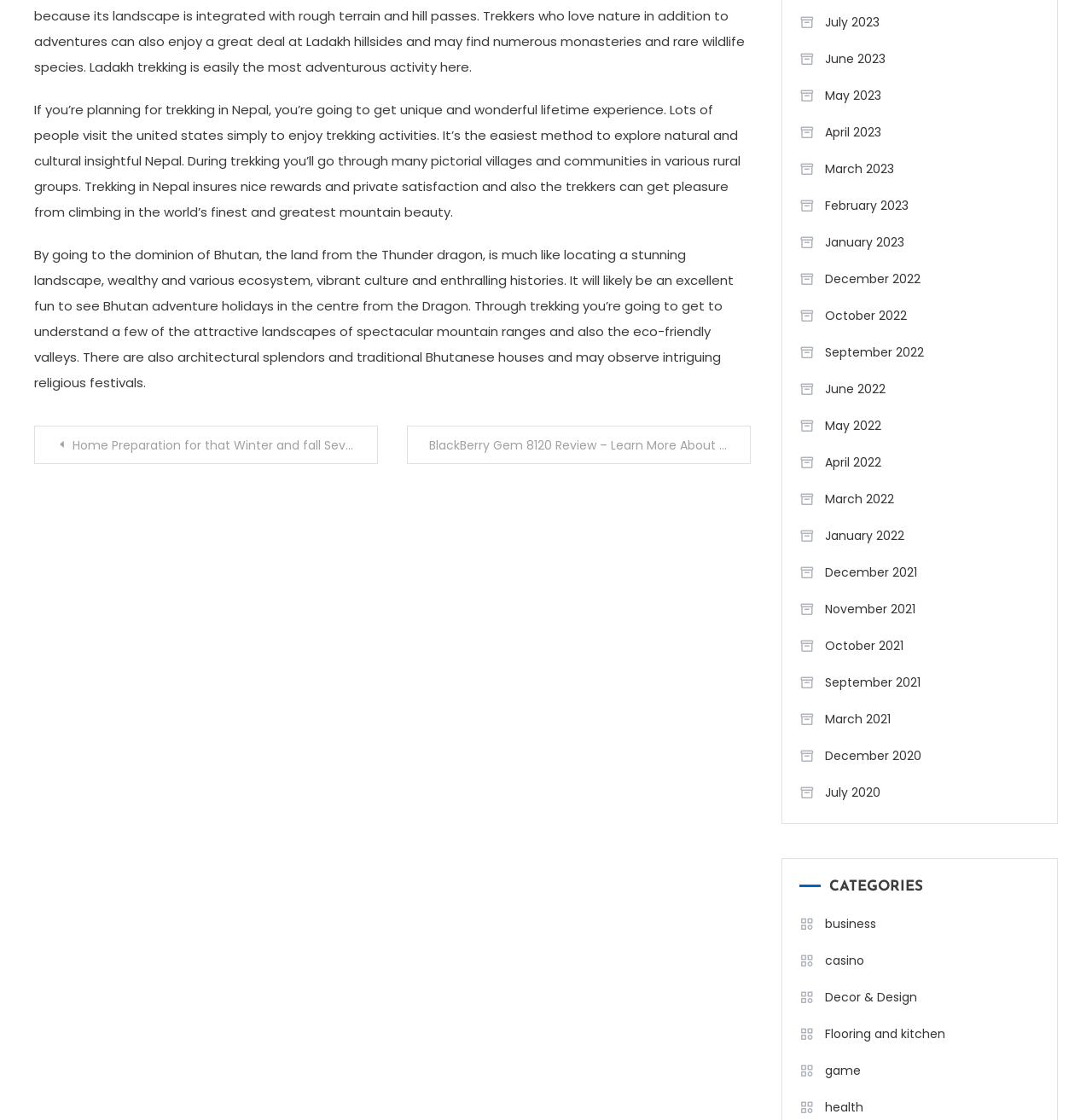Please provide a comprehensive response to the question based on the details in the image: What is the purpose of the 'Posts' navigation section?

The 'Posts' navigation section, which includes links to 'Home Preparation for the Winter and fall Several weeks' and 'BlackBerry Gem 8120 Review – Learn More About Excellence Packed in Box', appears to be a way for users to navigate through different posts or articles on the webpage.